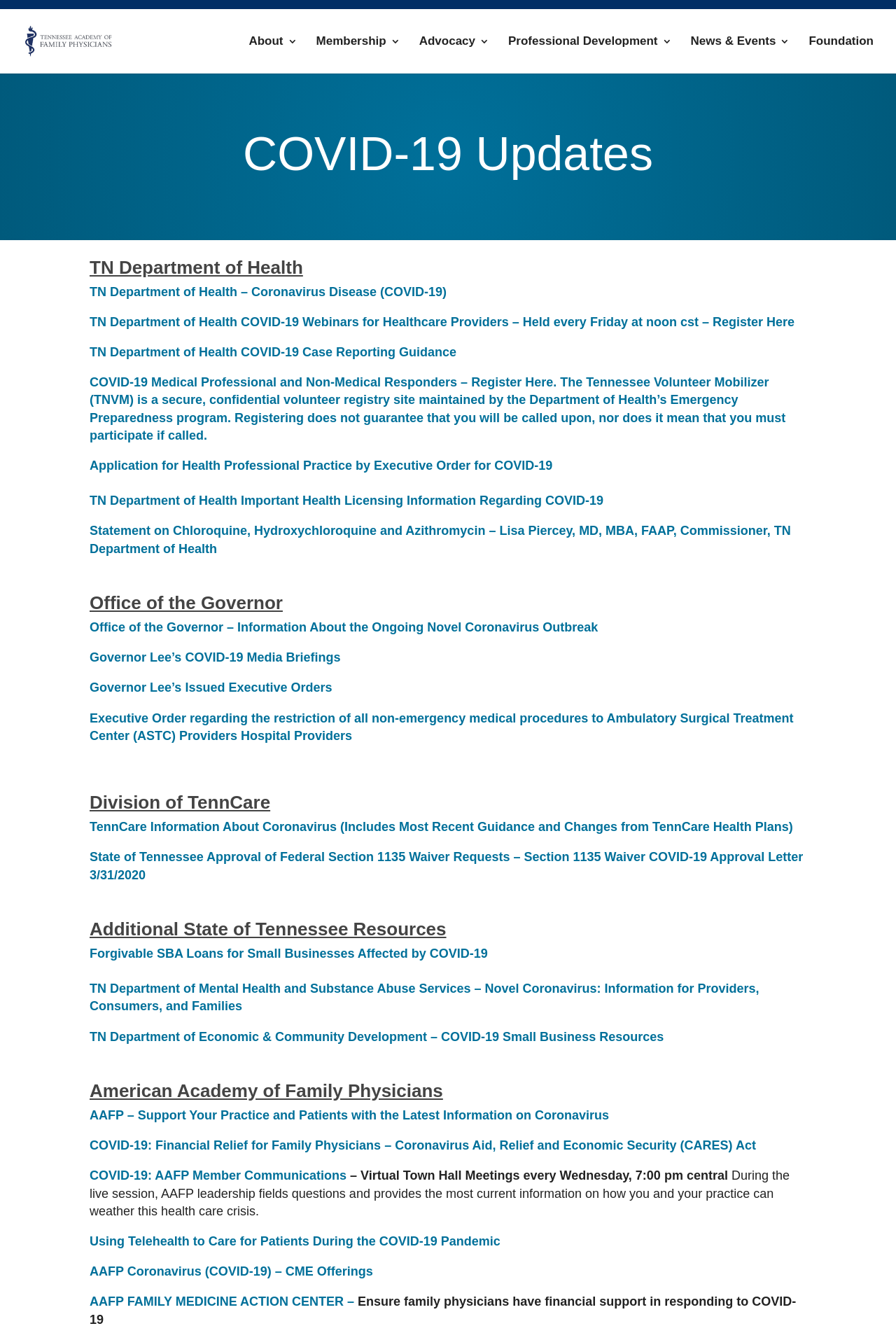Locate the bounding box coordinates of the element's region that should be clicked to carry out the following instruction: "View AAFP Coronavirus (COVID-19) – CME Offerings". The coordinates need to be four float numbers between 0 and 1, i.e., [left, top, right, bottom].

[0.1, 0.944, 0.416, 0.954]